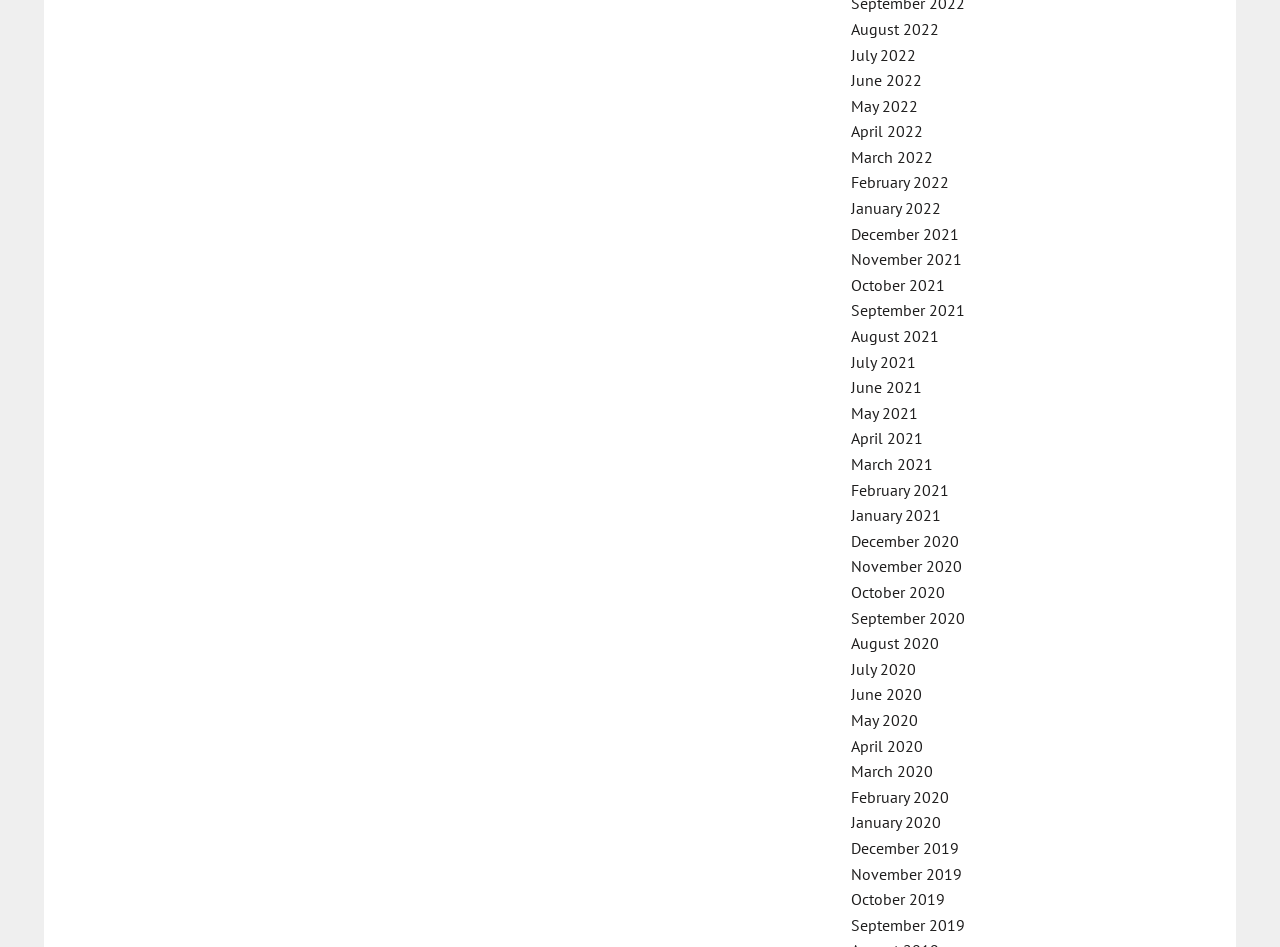Locate the UI element described as follows: "June 2020". Return the bounding box coordinates as four float numbers between 0 and 1 in the order [left, top, right, bottom].

[0.665, 0.723, 0.72, 0.744]